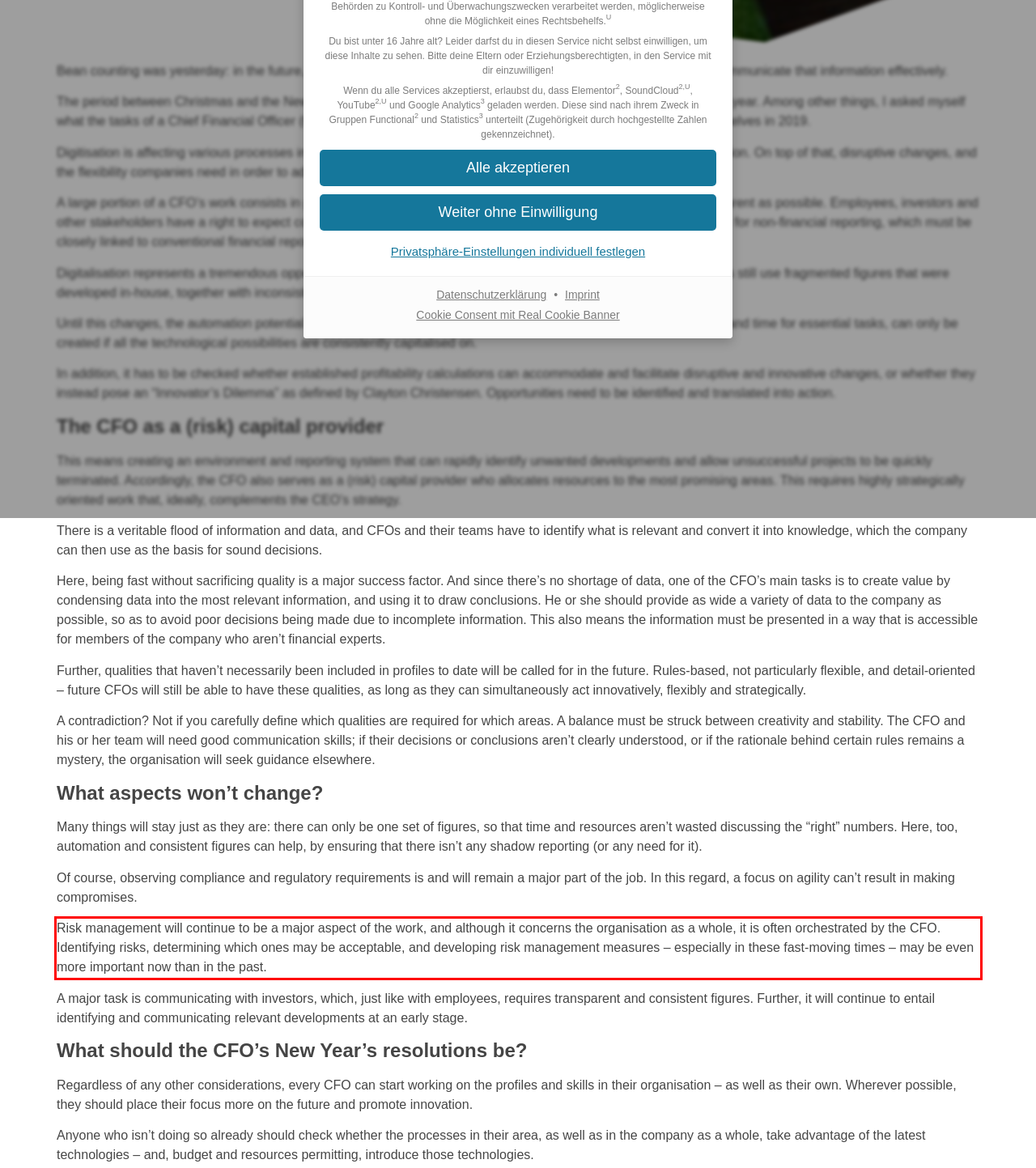You are given a webpage screenshot with a red bounding box around a UI element. Extract and generate the text inside this red bounding box.

Risk management will continue to be a major aspect of the work, and although it concerns the organisation as a whole, it is often orchestrated by the CFO. Identifying risks, determining which ones may be acceptable, and developing risk management measures – especially in these fast-moving times – may be even more important now than in the past.